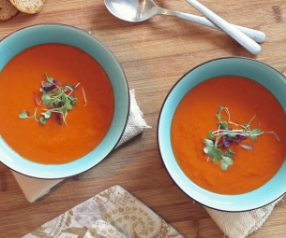Describe all the important aspects and features visible in the image.

The image depicts two elegant bowls of vibrant orange soup, beautifully arranged on a rustic wooden table. Each bowl features a smooth and creamy texture, garnished with a sprinkle of fresh microgreens that add a pop of color and a hint of sophistication. The bowls are nestled on stylish napkins, complementing the warm tones of the soup. In the background, a couple of gleaming spoons are positioned nearby, along with some crusty bread, suggesting an inviting meal setup perfect for a cozy gathering. This presentation highlights the comforting essence of fall meals, making it an ideal subject for a post about quick and easy weeknight recipes that embrace seasonal flavors.